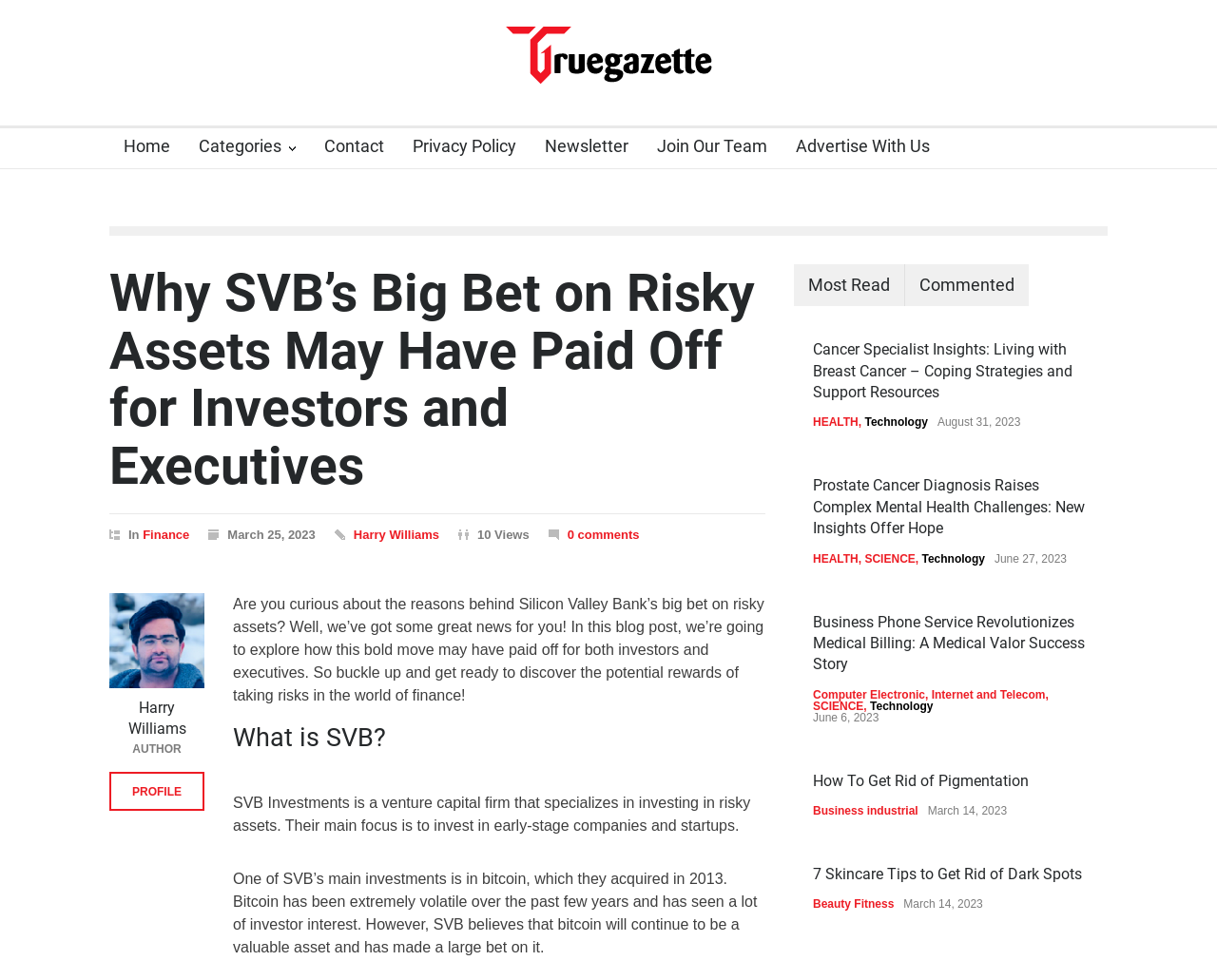From the given element description: "parent_node: Harry Williams title="Harry Williams"", find the bounding box for the UI element. Provide the coordinates as four float numbers between 0 and 1, in the order [left, top, right, bottom].

[0.09, 0.605, 0.168, 0.702]